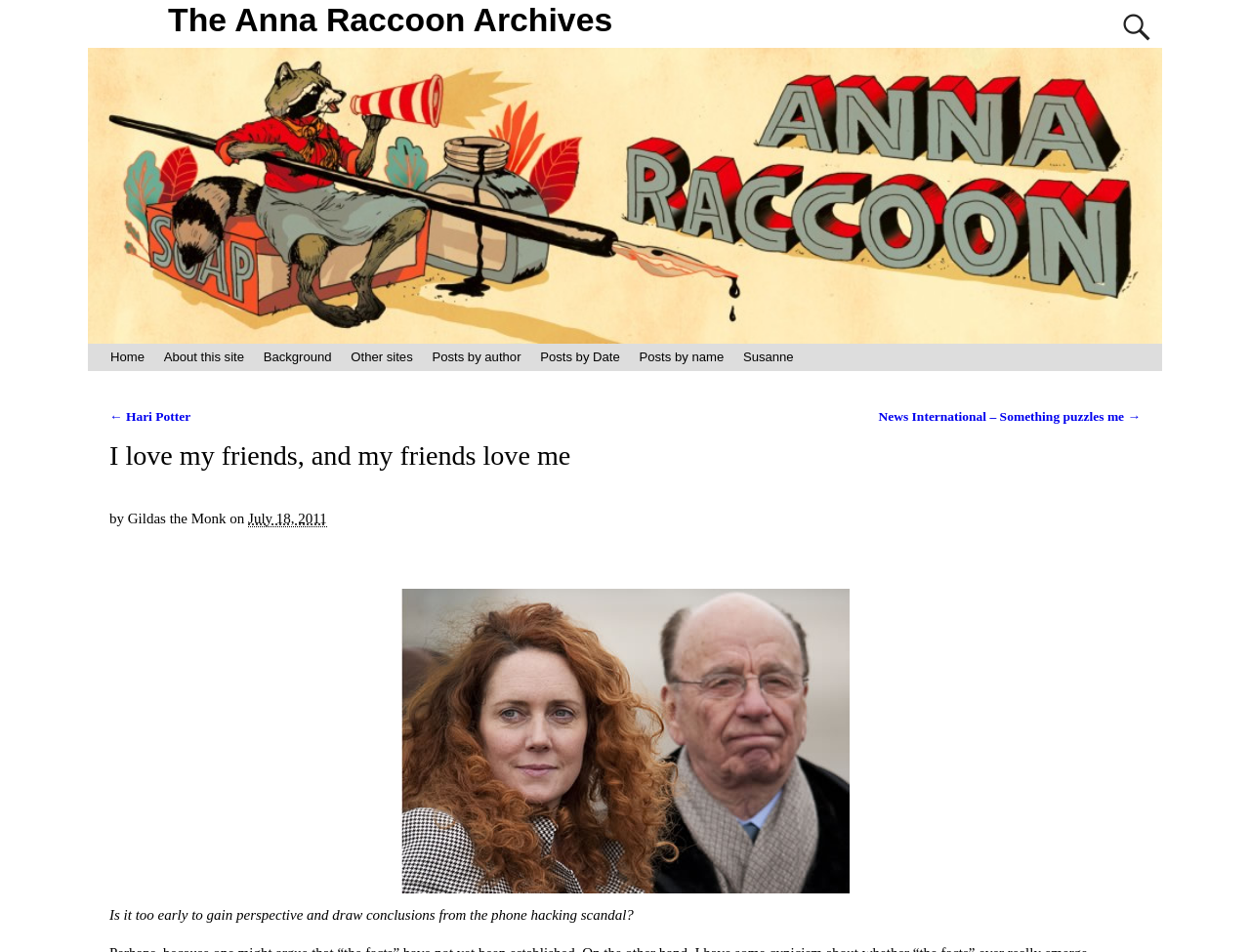Find the UI element described as: "Background" and predict its bounding box coordinates. Ensure the coordinates are four float numbers between 0 and 1, [left, top, right, bottom].

[0.203, 0.361, 0.273, 0.39]